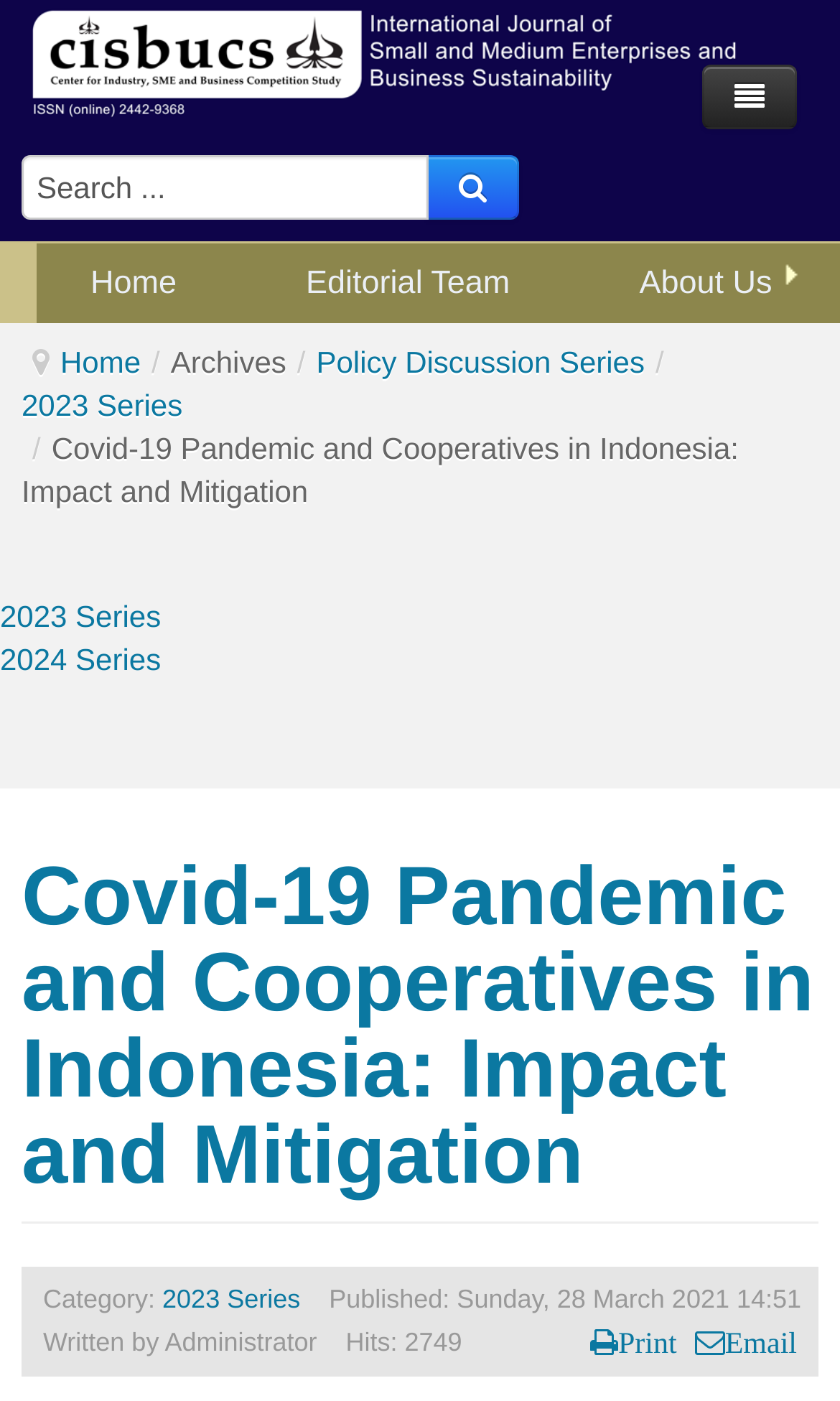Using the provided description No.03, Mar 2016, find the bounding box coordinates for the UI element. Provide the coordinates in (top-left x, top-left y, bottom-right x, bottom-right y) format, ensuring all values are between 0 and 1.

[0.077, 0.692, 0.363, 0.753]